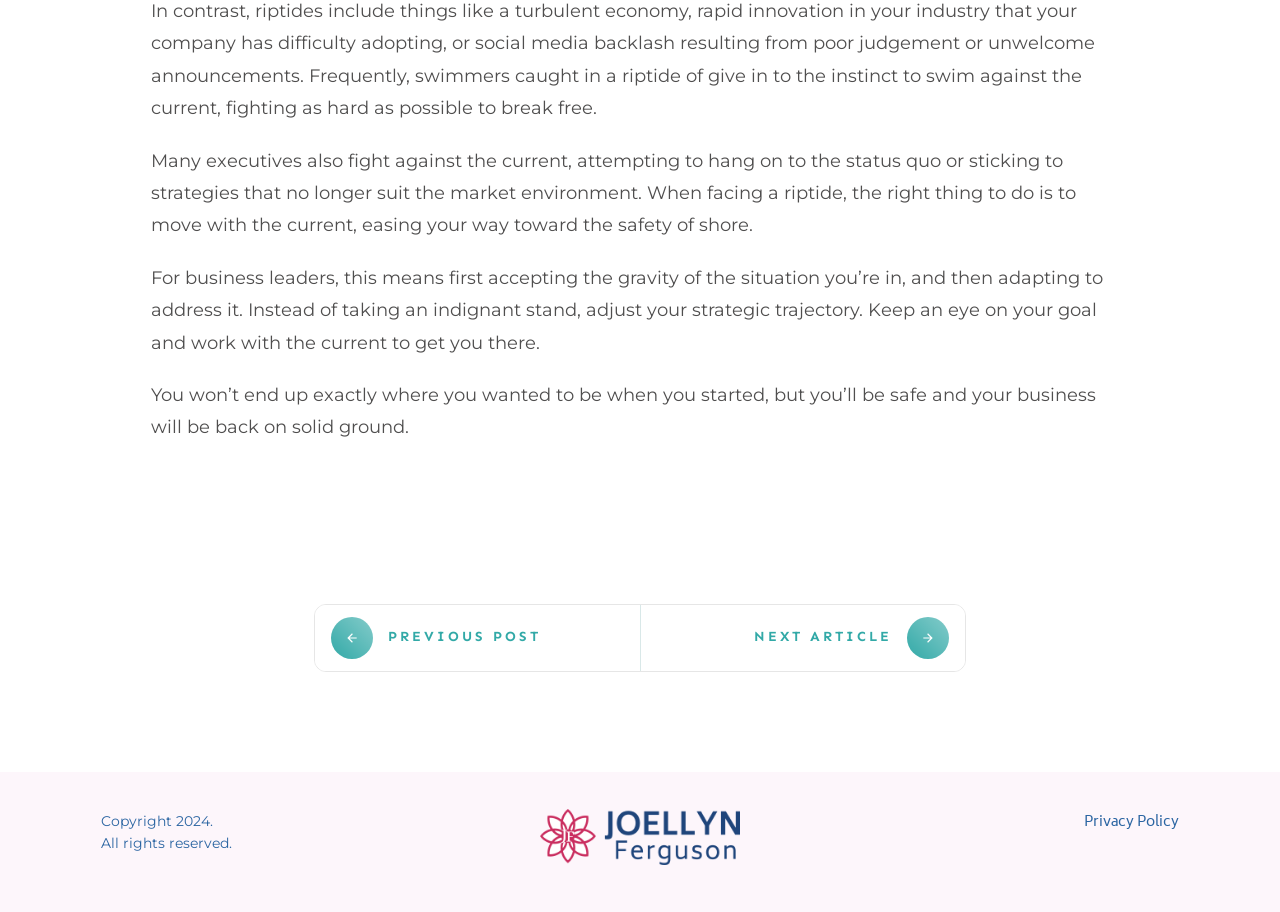Examine the screenshot and answer the question in as much detail as possible: How many images are present on the webpage?

There are three images present on the webpage: two images associated with the 'PREVIOUS POST' and 'NEXT ARTICLE' links, and one image associated with the Joellyn Ferguson logo in the footer. These images can be identified by their element types and bounding box coordinates.